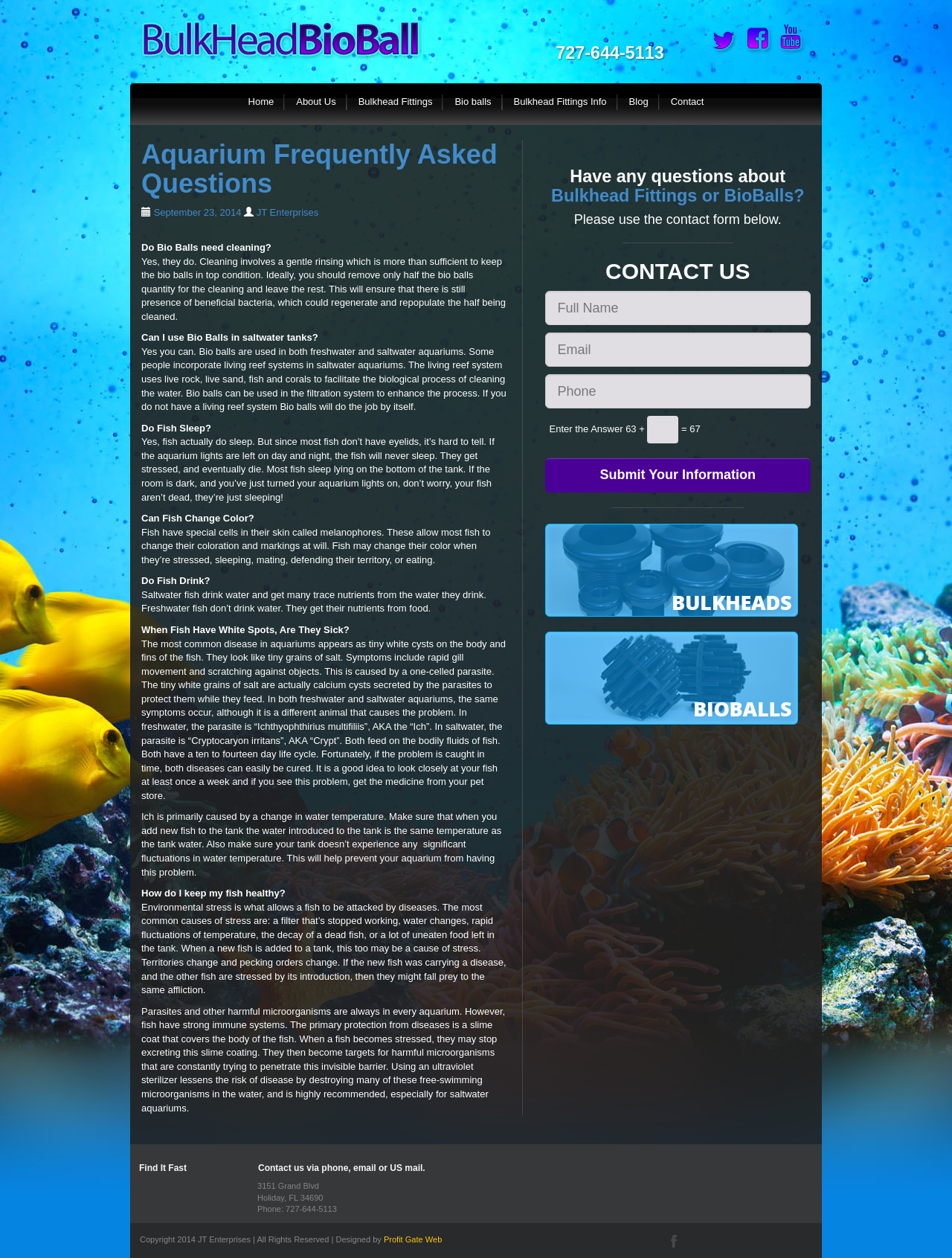What is the phone number to contact JT Enterprises?
Using the image, provide a detailed and thorough answer to the question.

The phone number can be found in the contact information section at the bottom of the webpage, where it is listed as 'Phone: 727-644-5113'.